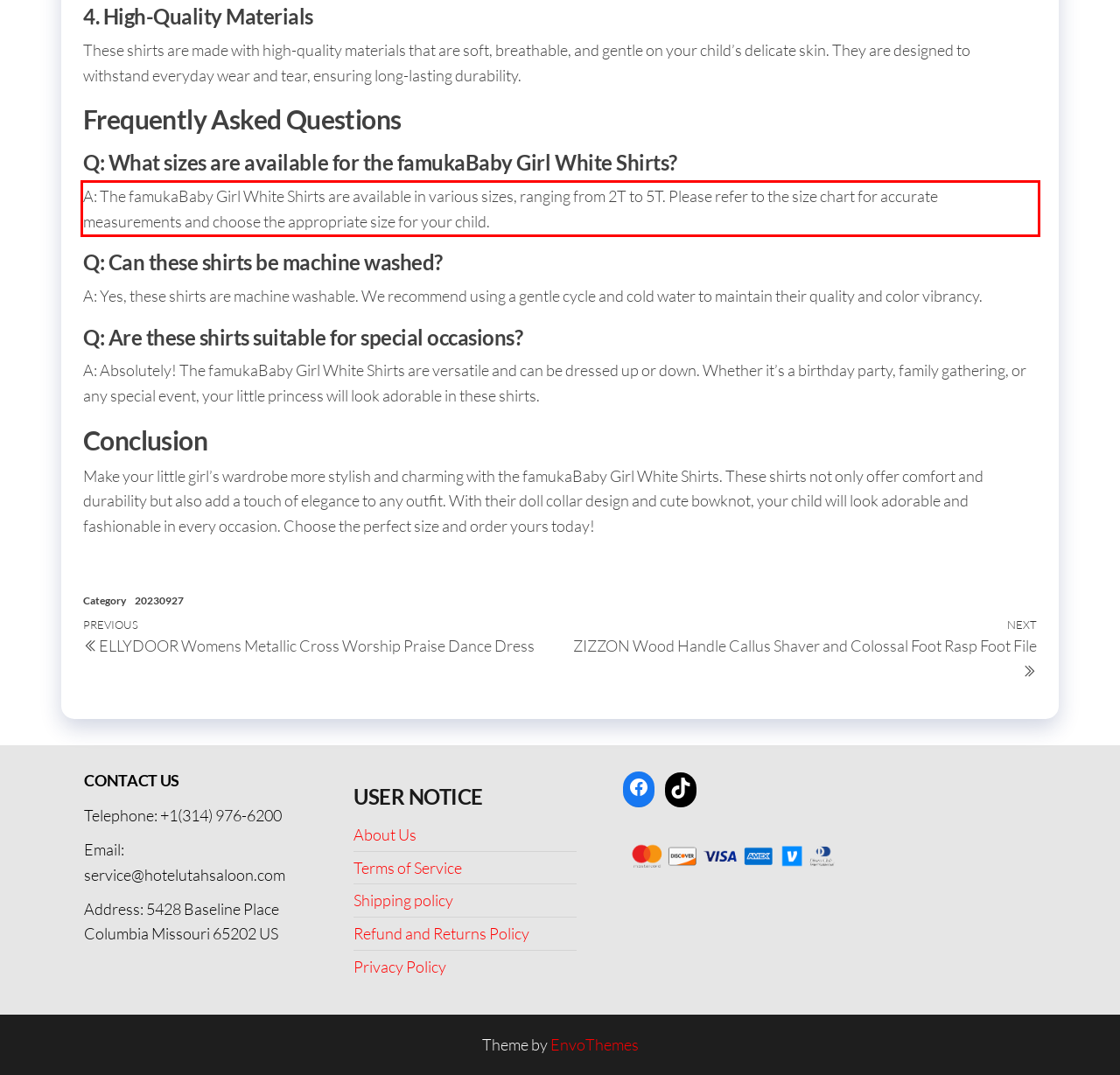Using the provided webpage screenshot, identify and read the text within the red rectangle bounding box.

A: The famukaBaby Girl White Shirts are available in various sizes, ranging from 2T to 5T. Please refer to the size chart for accurate measurements and choose the appropriate size for your child.